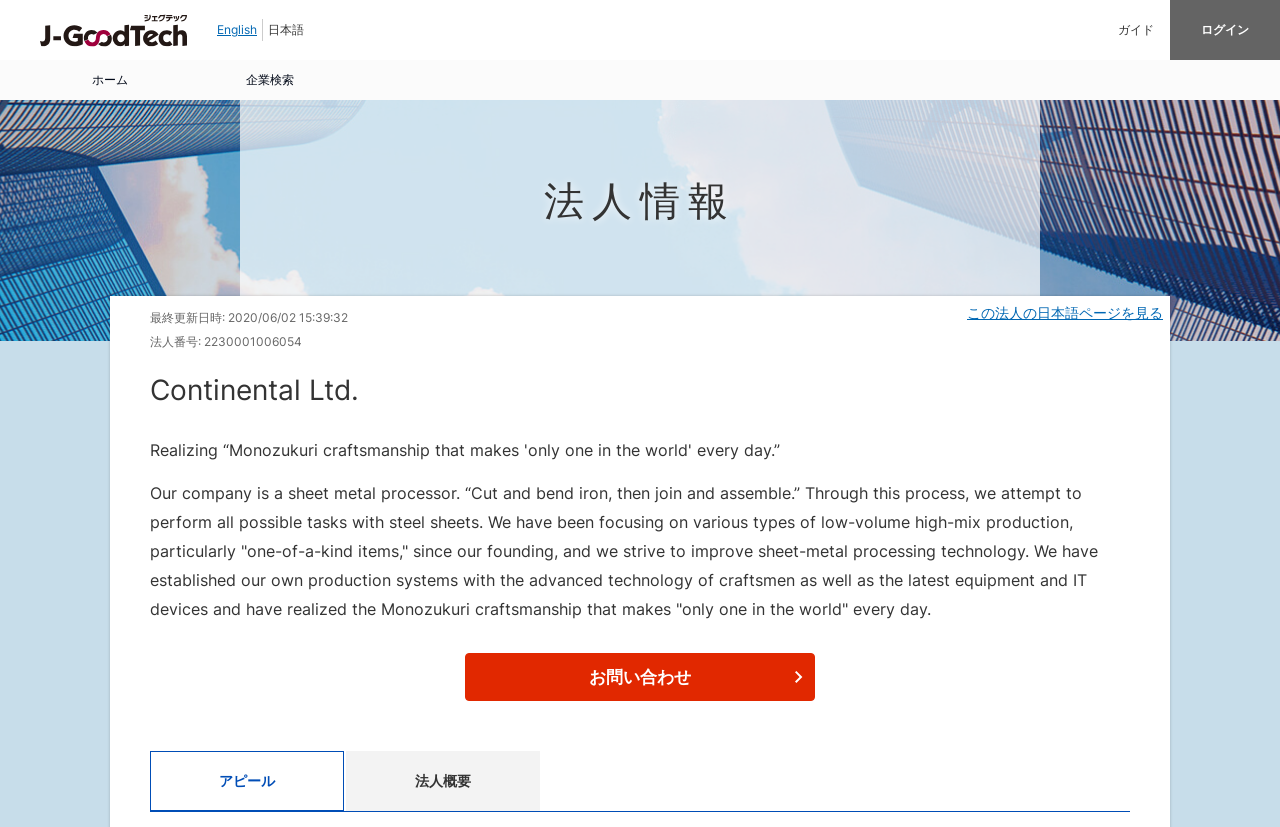Please identify the bounding box coordinates of the element I need to click to follow this instruction: "View company information".

[0.188, 0.121, 0.812, 0.412]